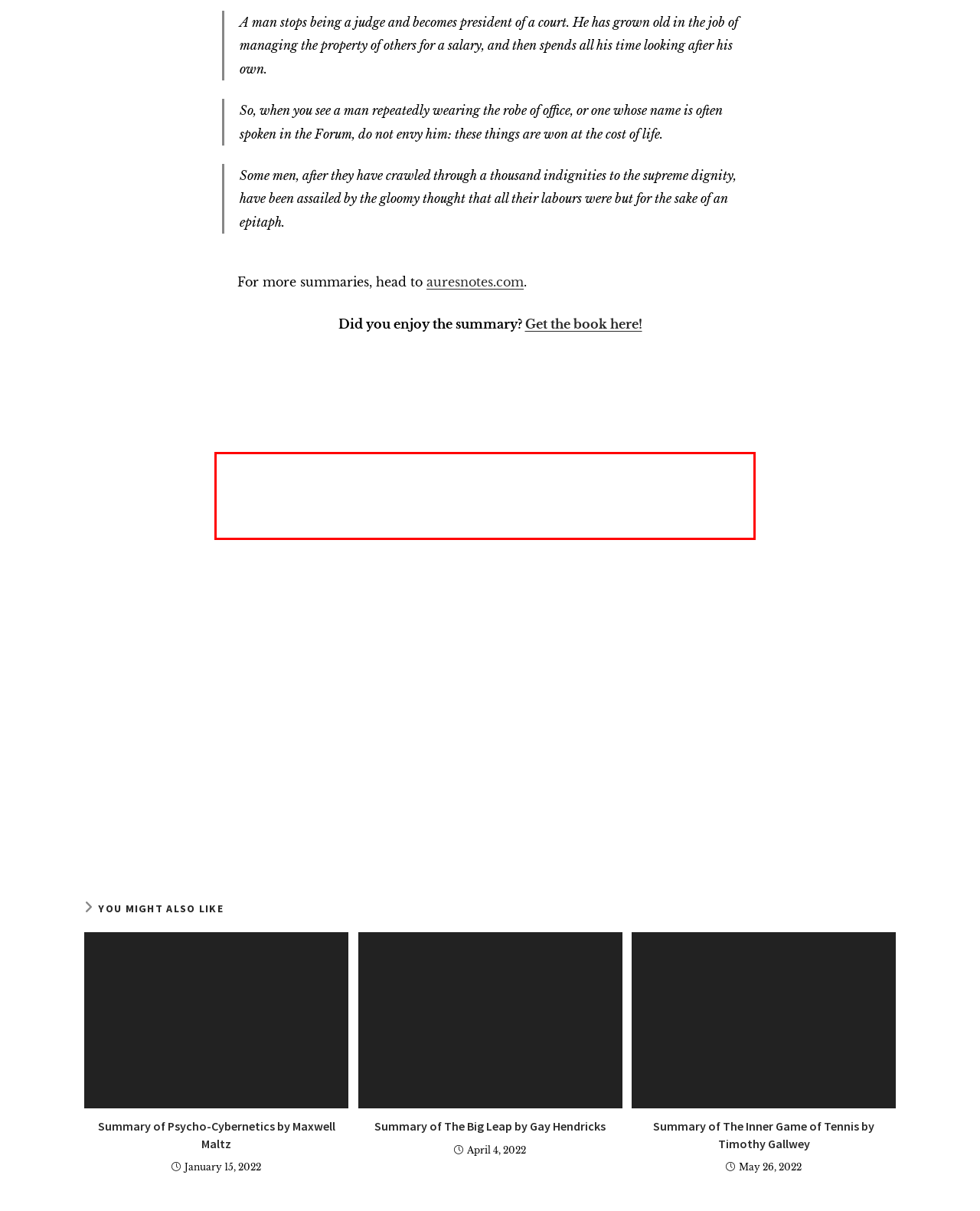Identify the text within the red bounding box on the webpage screenshot and generate the extracted text content.

Subscribe to my monthly newsletter and I'll send you a list of the articles I wrote during the previous month + insights from the books I am reading + a short bullet list of savvy facts that will expand your mind. I keep the whole thing under three minutes.